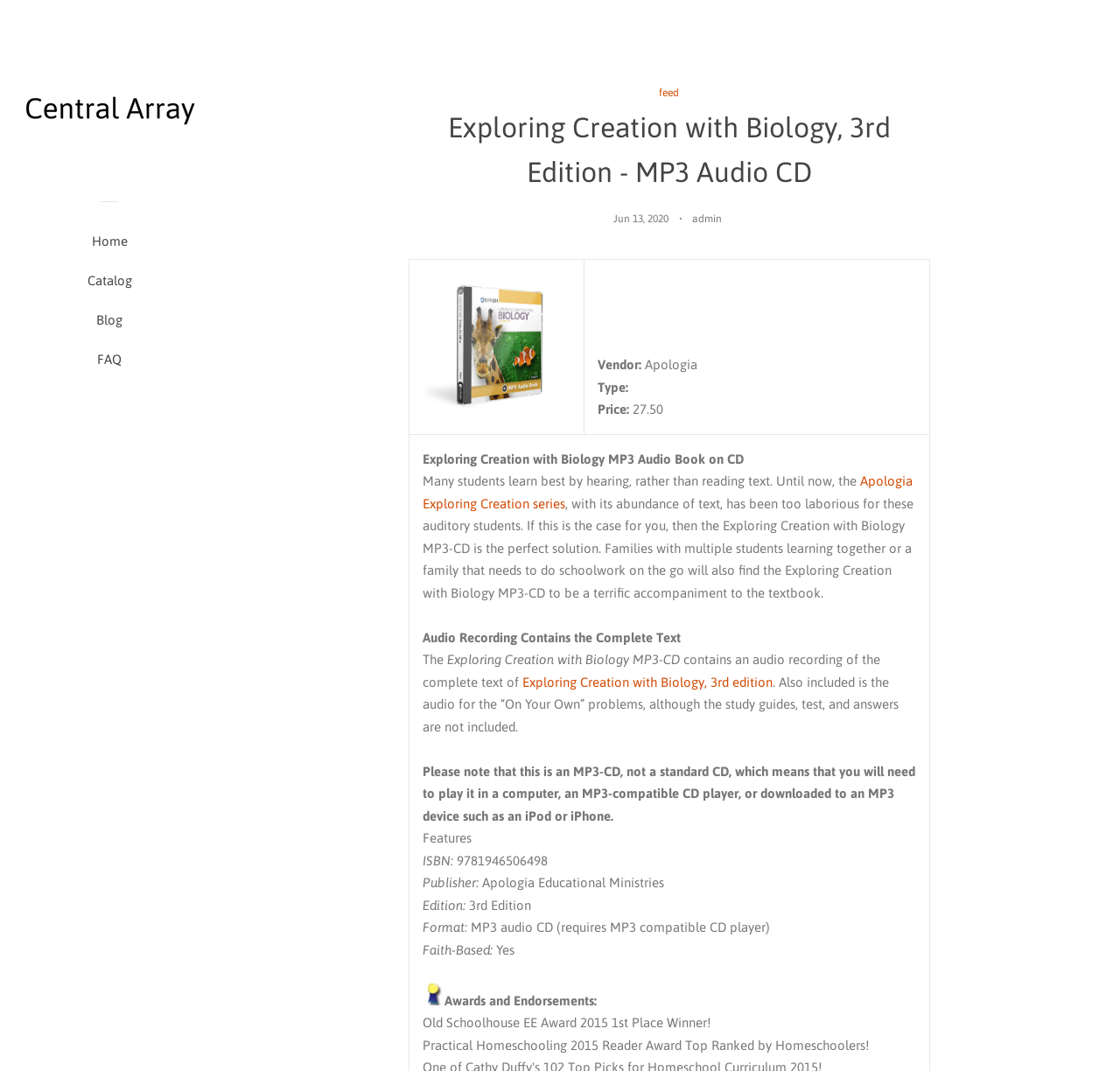Please identify the bounding box coordinates of the clickable element to fulfill the following instruction: "Follow the 'Apologia Exploring Creation series' link". The coordinates should be four float numbers between 0 and 1, i.e., [left, top, right, bottom].

[0.377, 0.442, 0.815, 0.477]